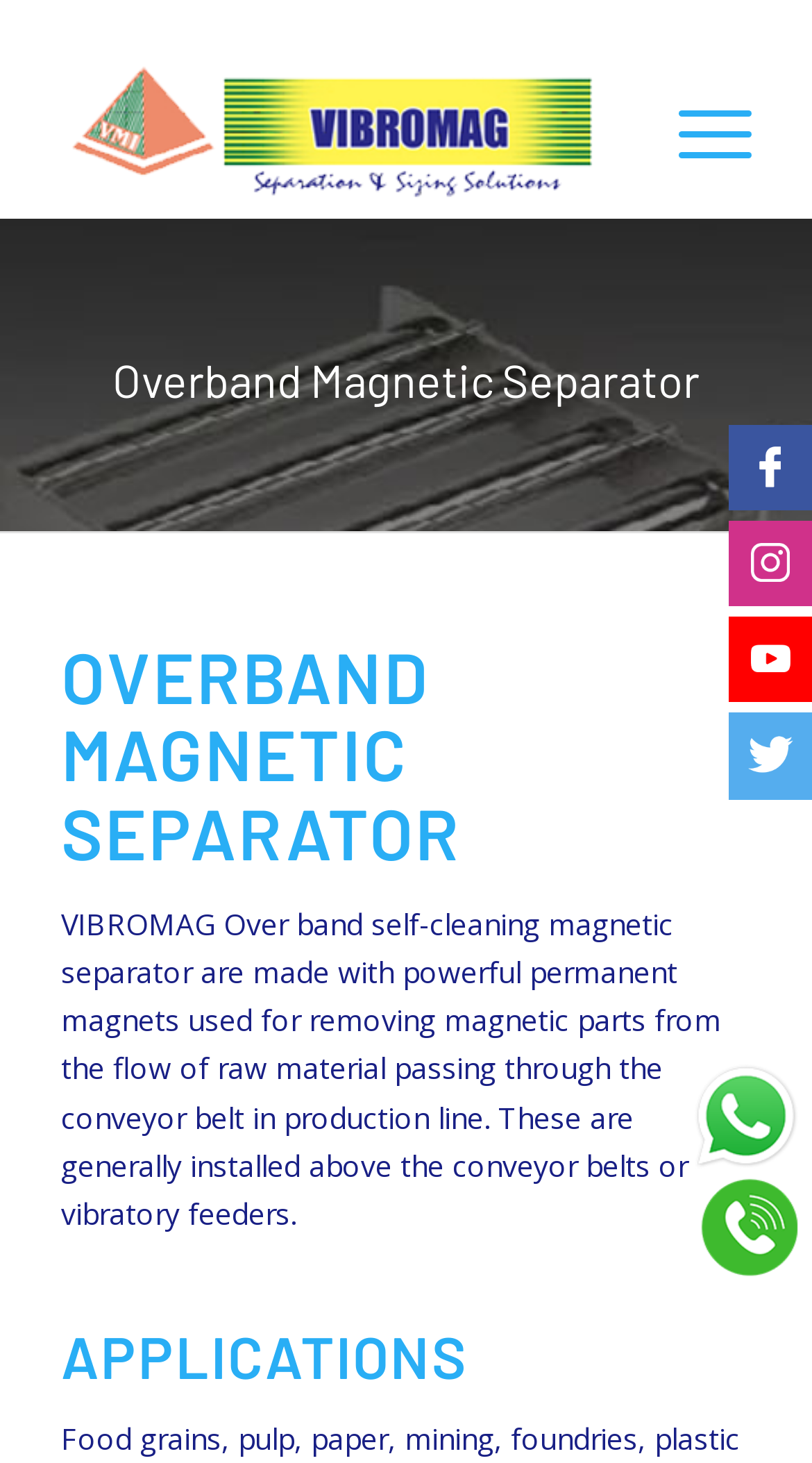Provide your answer to the question using just one word or phrase: How many images are on the webpage?

6